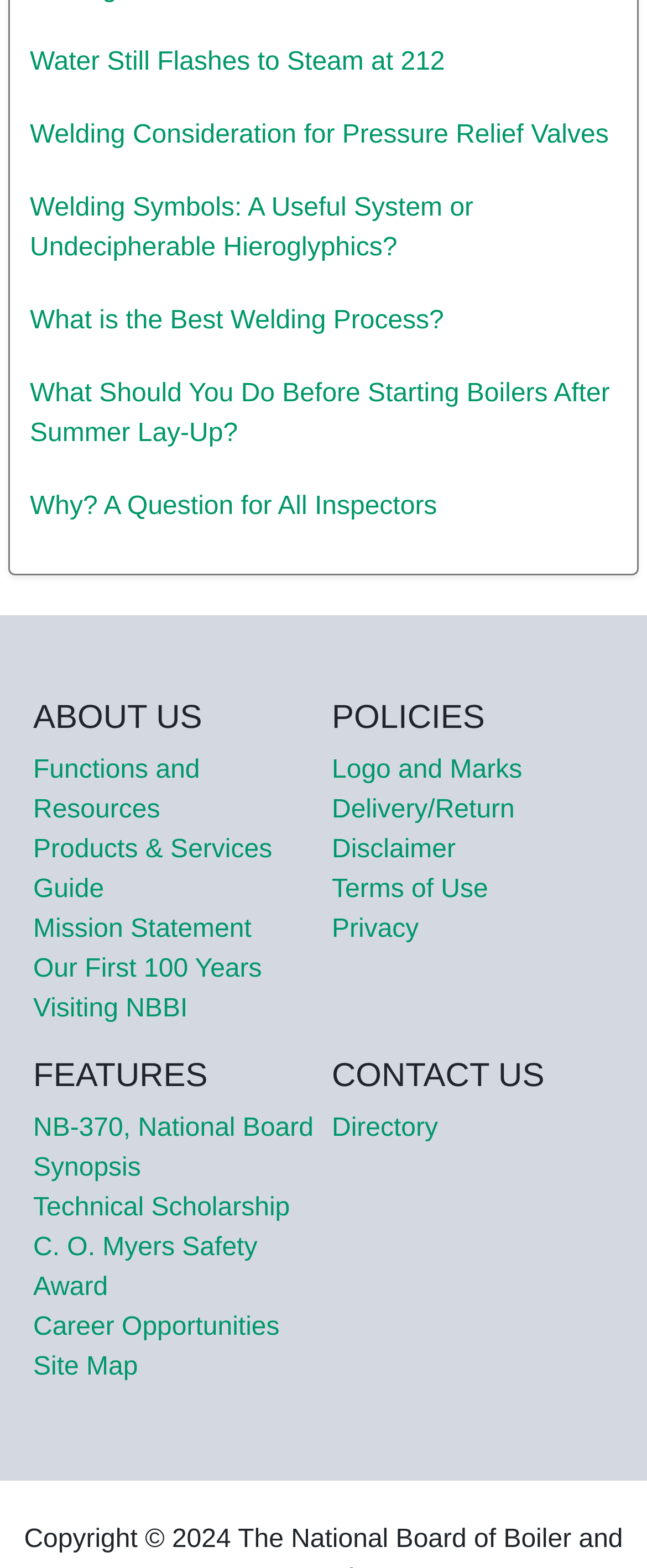Please give a concise answer to this question using a single word or phrase: 
What is the topic of the first link in the grid?

Water Still Flashes to Steam at 212